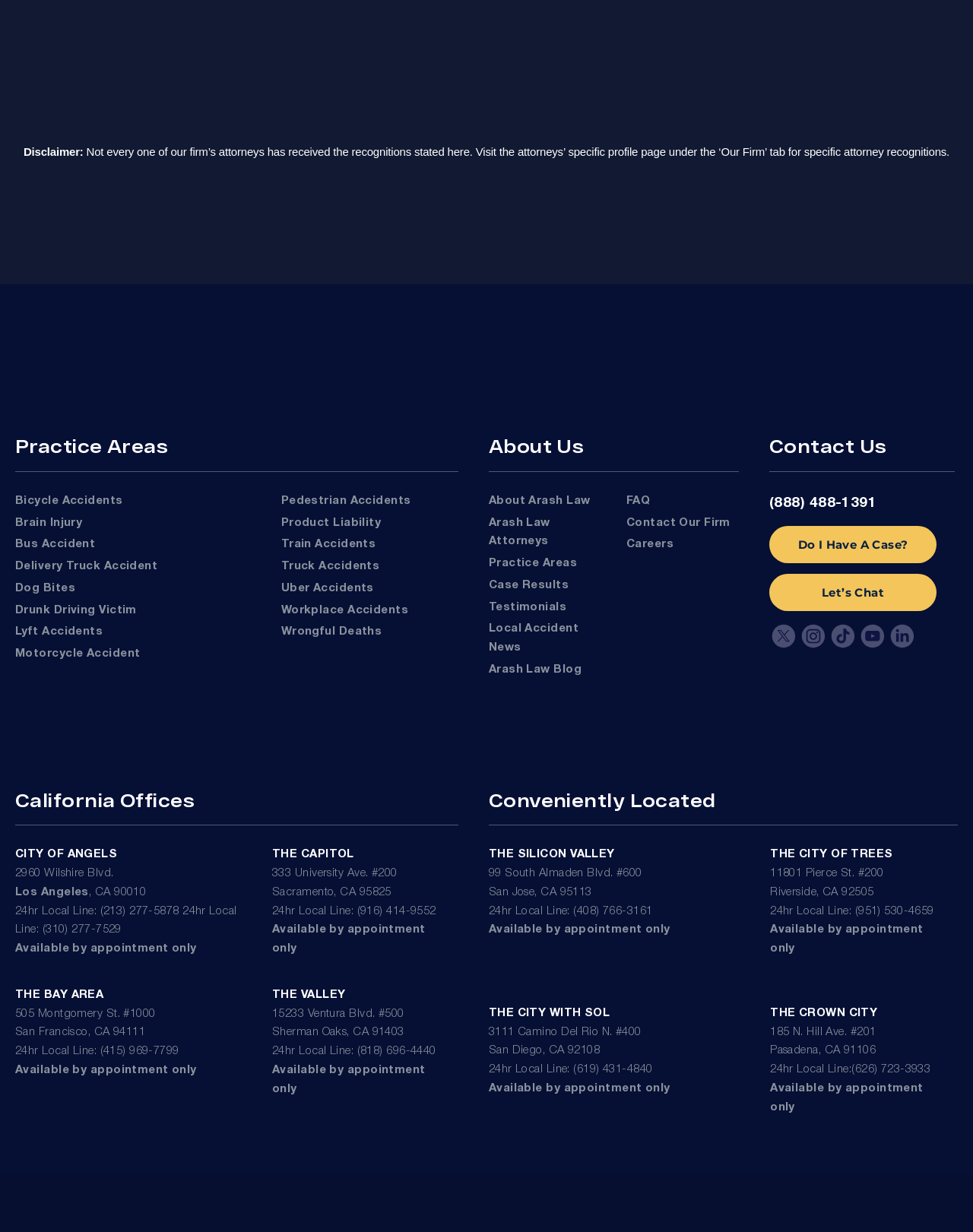Highlight the bounding box coordinates of the element that should be clicked to carry out the following instruction: "Call (888) 488-1391". The coordinates must be given as four float numbers ranging from 0 to 1, i.e., [left, top, right, bottom].

[0.791, 0.403, 0.901, 0.414]